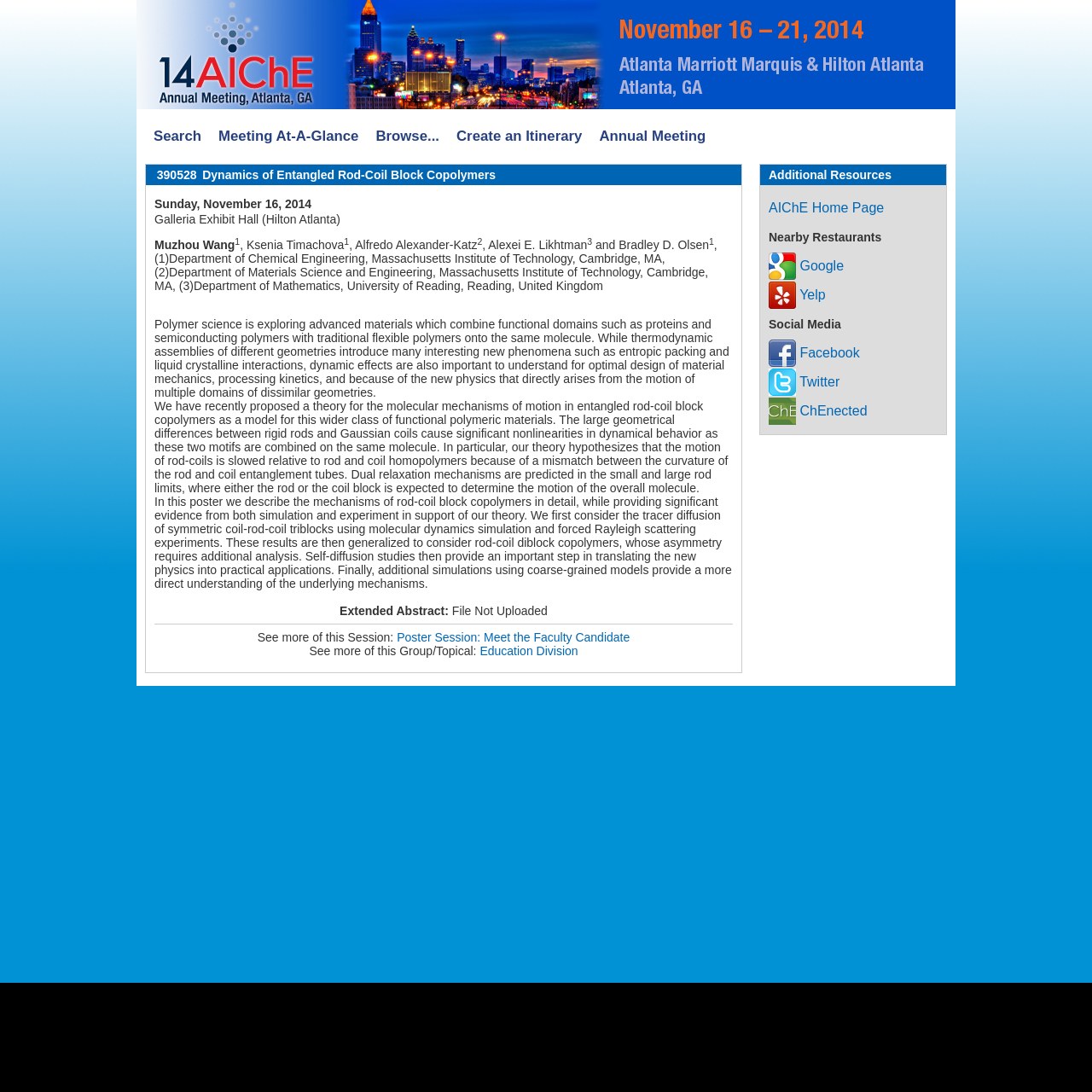Identify the bounding box coordinates of the HTML element based on this description: "AIChE Home Page".

[0.704, 0.183, 0.81, 0.196]